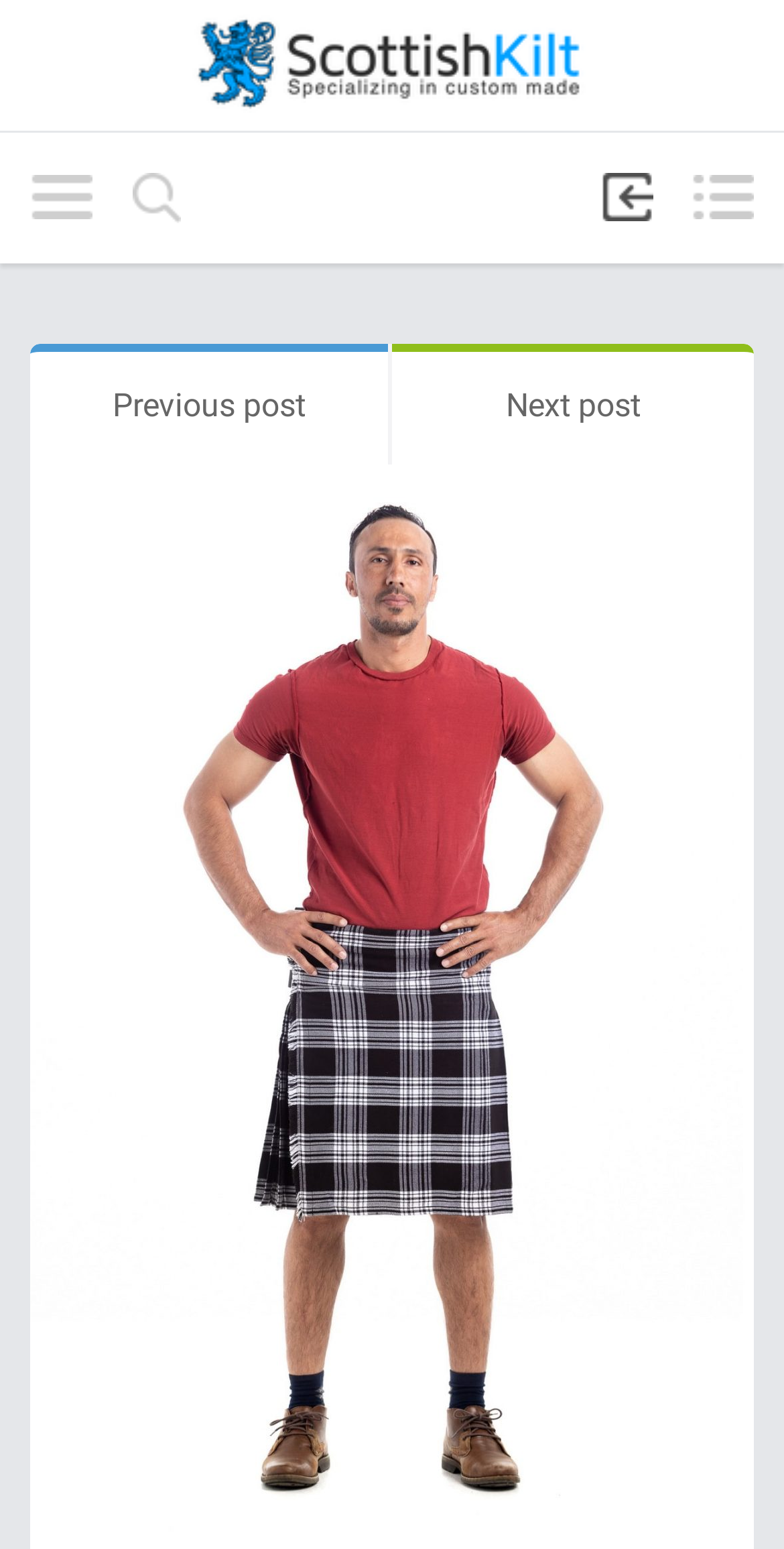Respond concisely with one word or phrase to the following query:
Are there any pagination links?

Yes